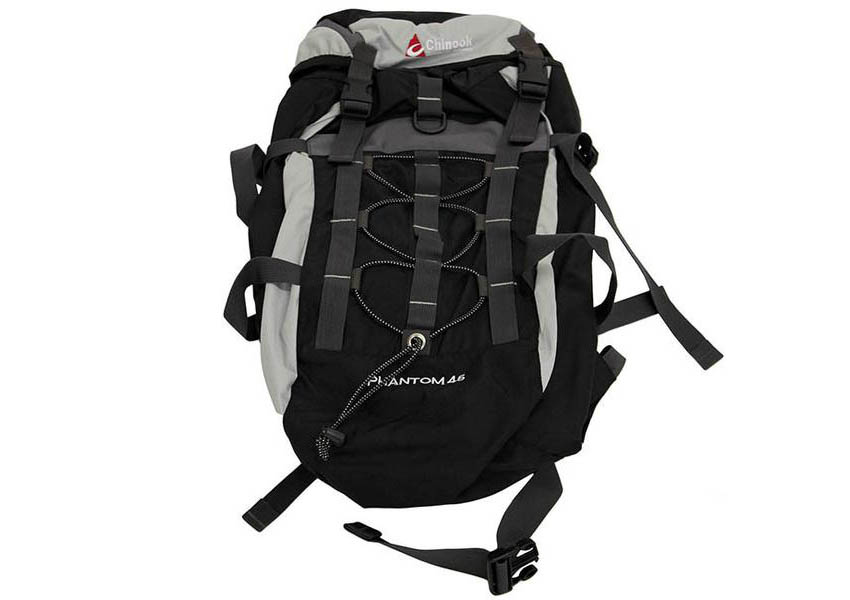Describe the image with as much detail as possible.

The image features the Chinook Phantom 45 Technical Daypack, an ideal choice for outdoor enthusiasts seeking a versatile and functional backpack. This pack balances size and convenience, offering approximately 2745 cubic inches of storage capacity. It includes a top-loading design with a front buckle to ensure a snug fit while hiking or camping. 

The simple yet effective structure features a single large compartment complemented by a front pocket, providing ample space for gear. Utility is enhanced with a detachable holder on the shoulder straps, perfect for storing essentials like a cell phone or radio. This daypack is particularly suited for activities such as hiking, hunting, and even extended backpacking trips, making it a practical option for both casual adventurers and seasoned outdoorsmen.